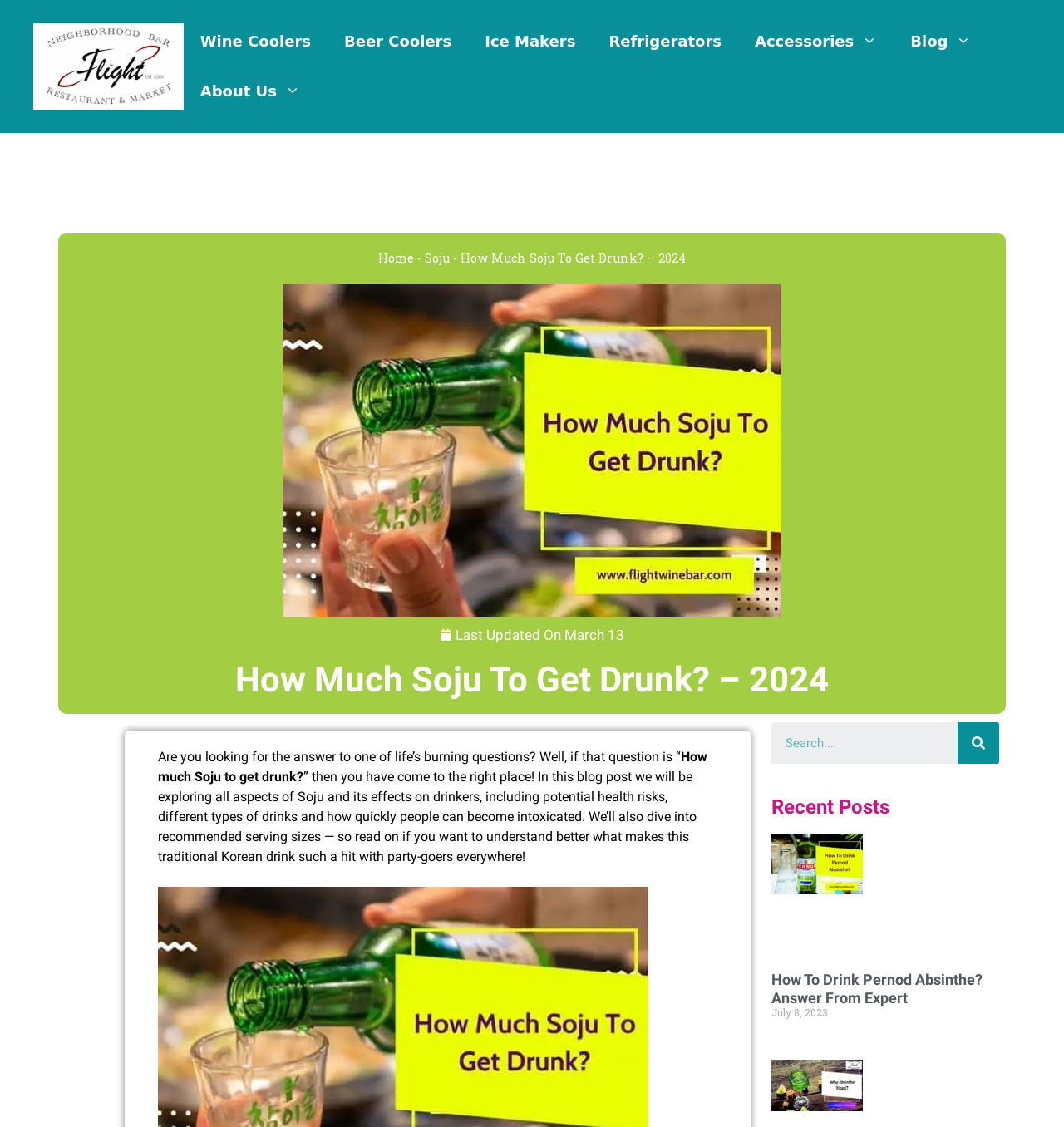Bounding box coordinates should be in the format (top-left x, top-left y, bottom-right x, bottom-right y) and all values should be floating point numbers between 0 and 1. Determine the bounding box coordinate for the UI element described as: alt="Flight Wine Bar"

[0.031, 0.051, 0.172, 0.066]